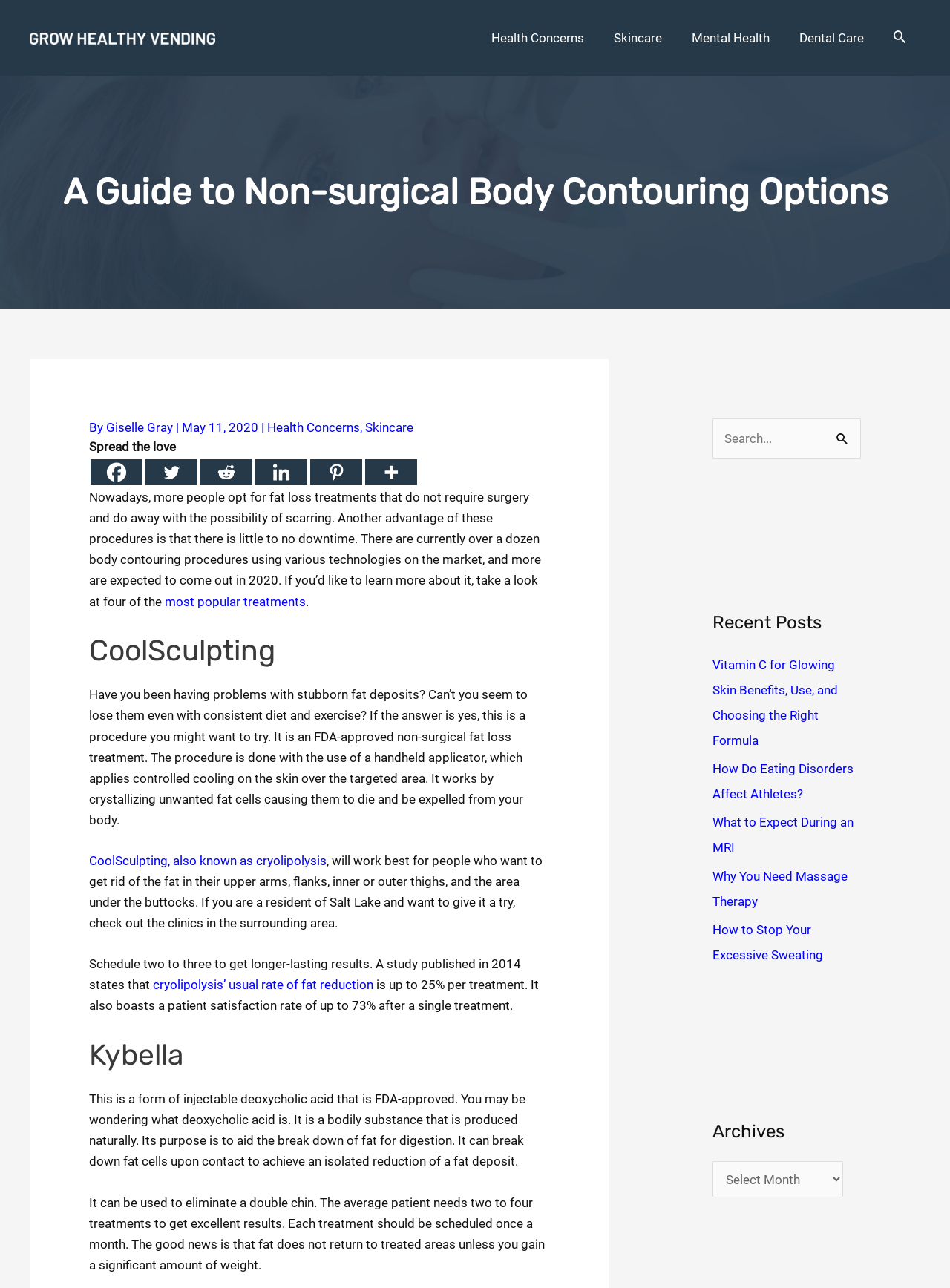Identify the bounding box for the UI element specified in this description: "CoolSculpting, also known as cryolipolysis". The coordinates must be four float numbers between 0 and 1, formatted as [left, top, right, bottom].

[0.094, 0.662, 0.344, 0.674]